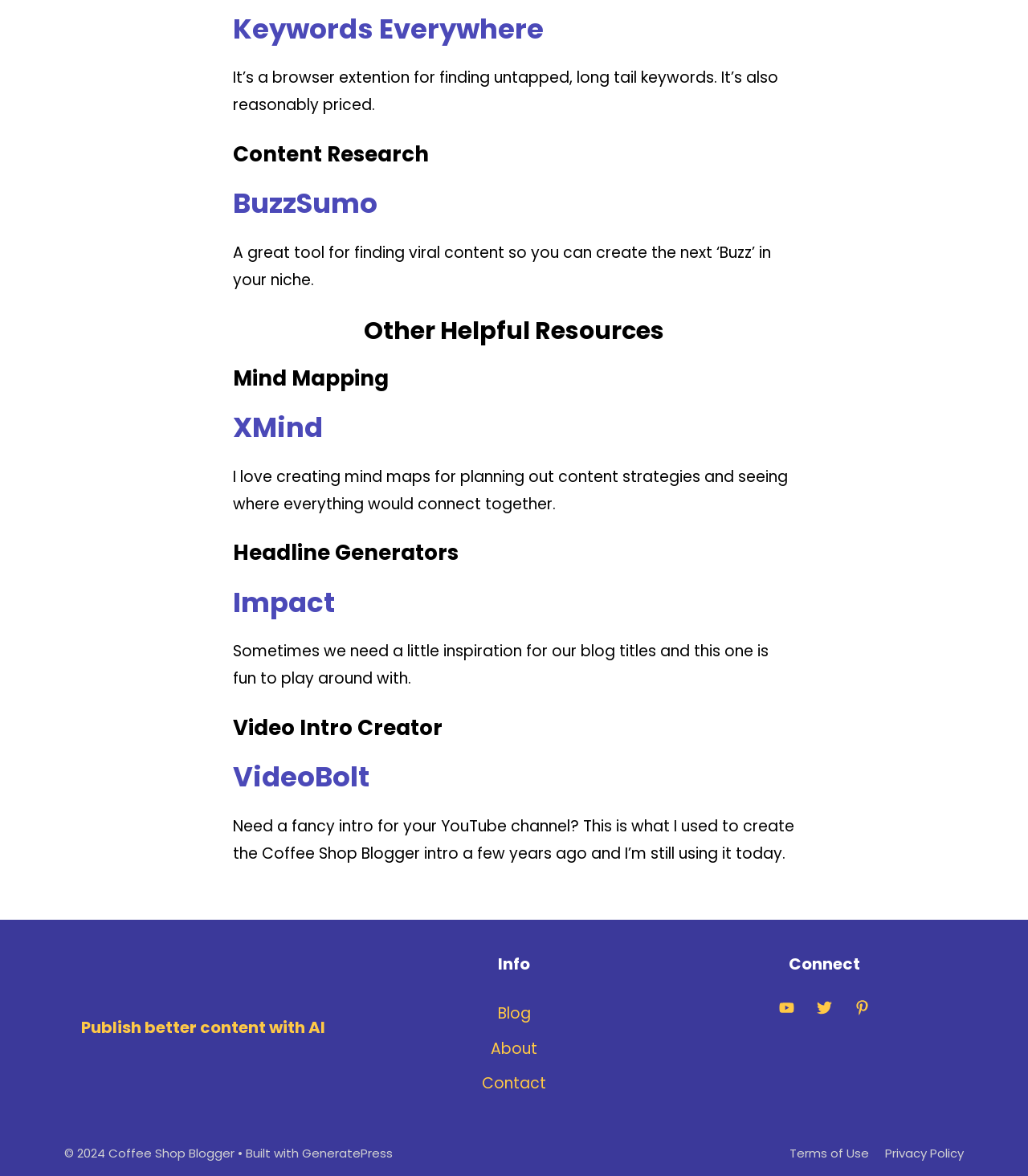Using the webpage screenshot and the element description Built with GeneratePress, determine the bounding box coordinates. Specify the coordinates in the format (top-left x, top-left y, bottom-right x, bottom-right y) with values ranging from 0 to 1.

[0.239, 0.973, 0.382, 0.987]